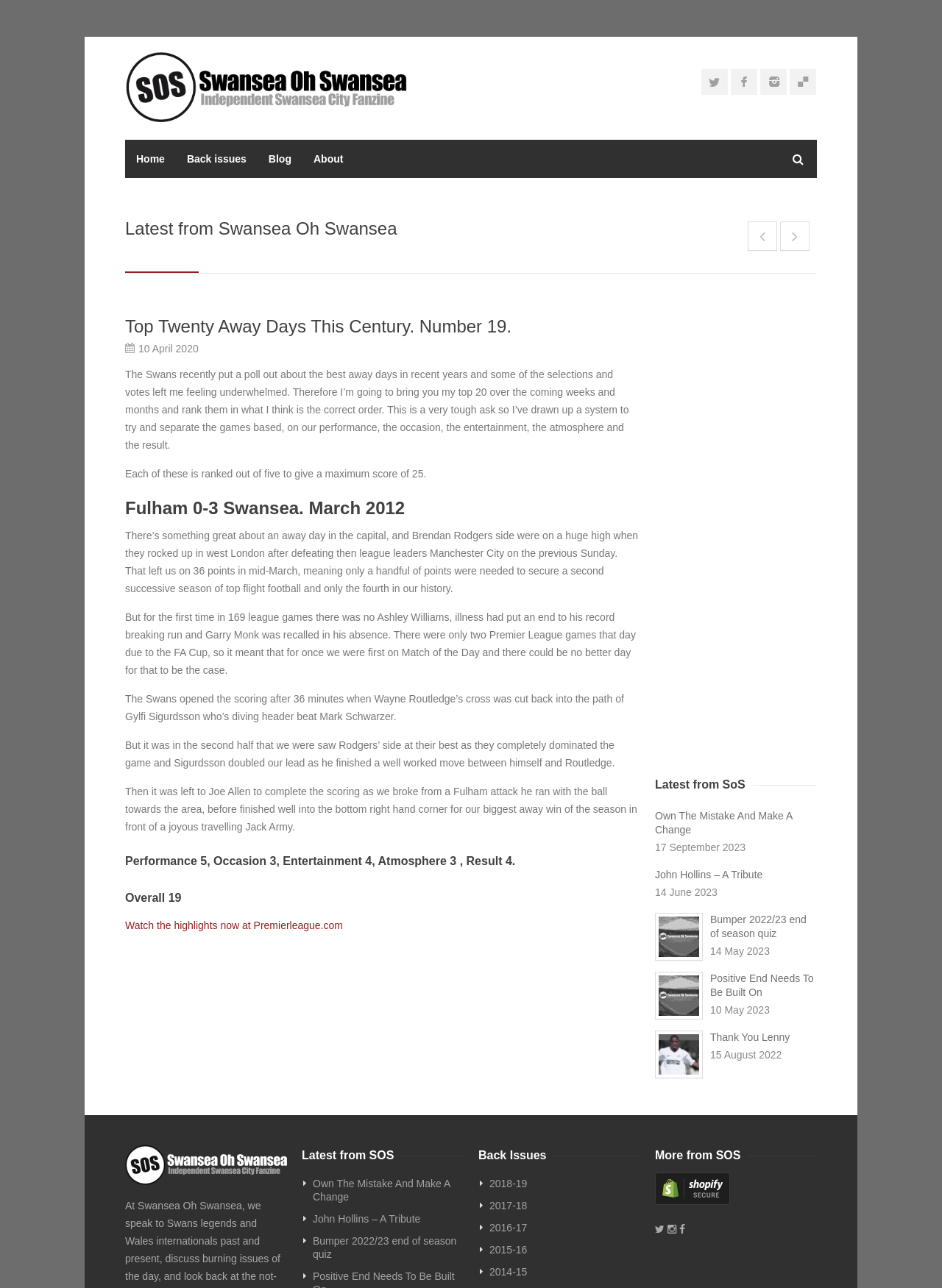How many points were needed to secure a second successive season of top-flight football?
Give a single word or phrase as your answer by examining the image.

a handful of points